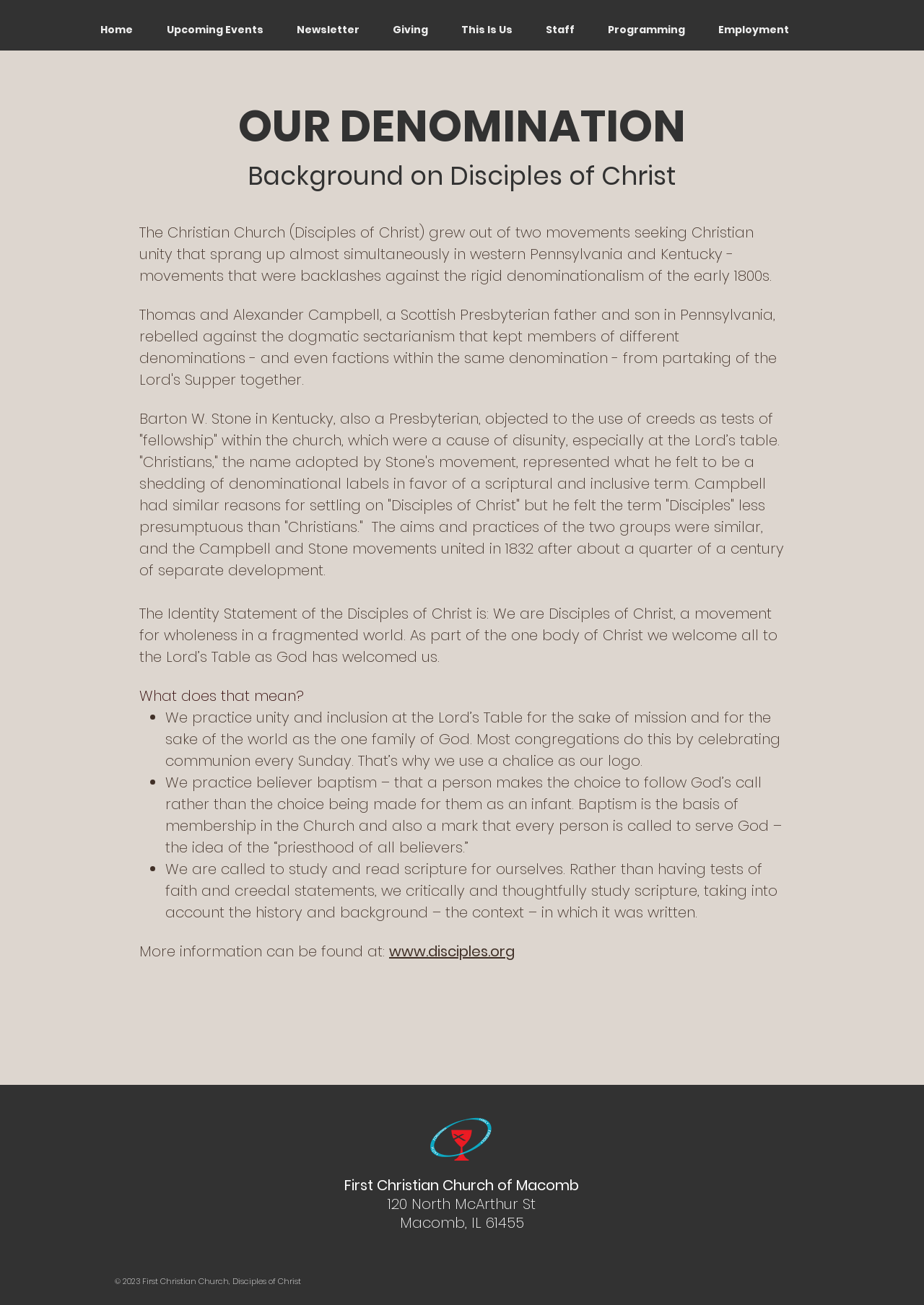What is the purpose of the Lord's Table?
Please use the visual content to give a single word or phrase answer.

Unity and inclusion